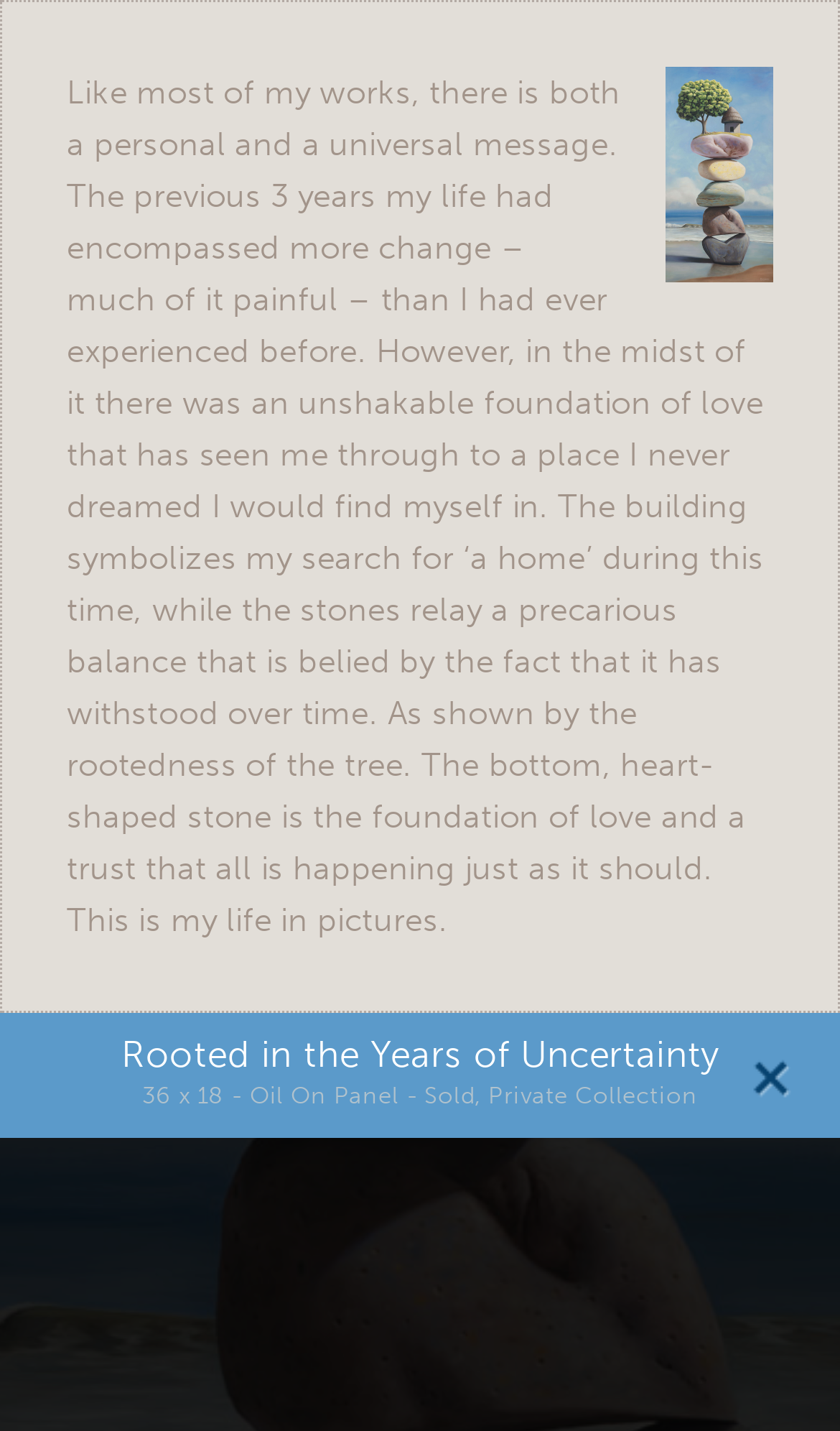What is the theme of the artwork?
Provide a comprehensive and detailed answer to the question.

I found this information by reading the description of the artwork, which mentions the artist's search for 'a home' during a time of change and the importance of love and trust. The artwork itself depicts a precarious balance of stones, with a heart-shaped stone at the foundation, symbolizing the theme of balance and love.